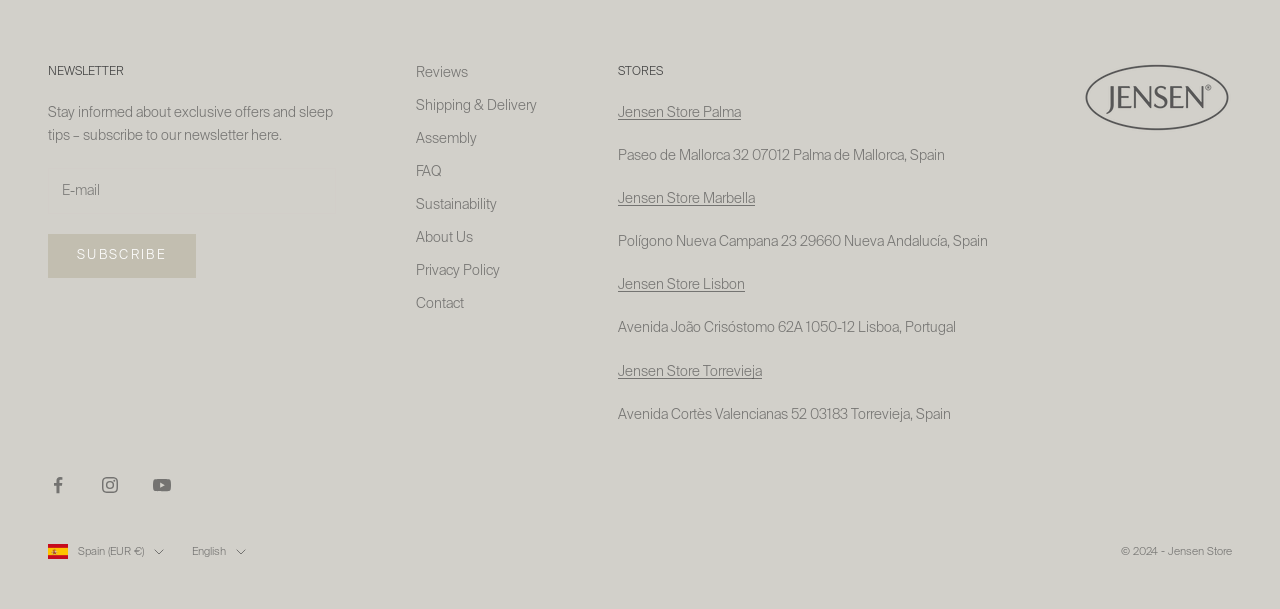Could you specify the bounding box coordinates for the clickable section to complete the following instruction: "Visit Jensen Store Palma"?

[0.483, 0.174, 0.579, 0.197]